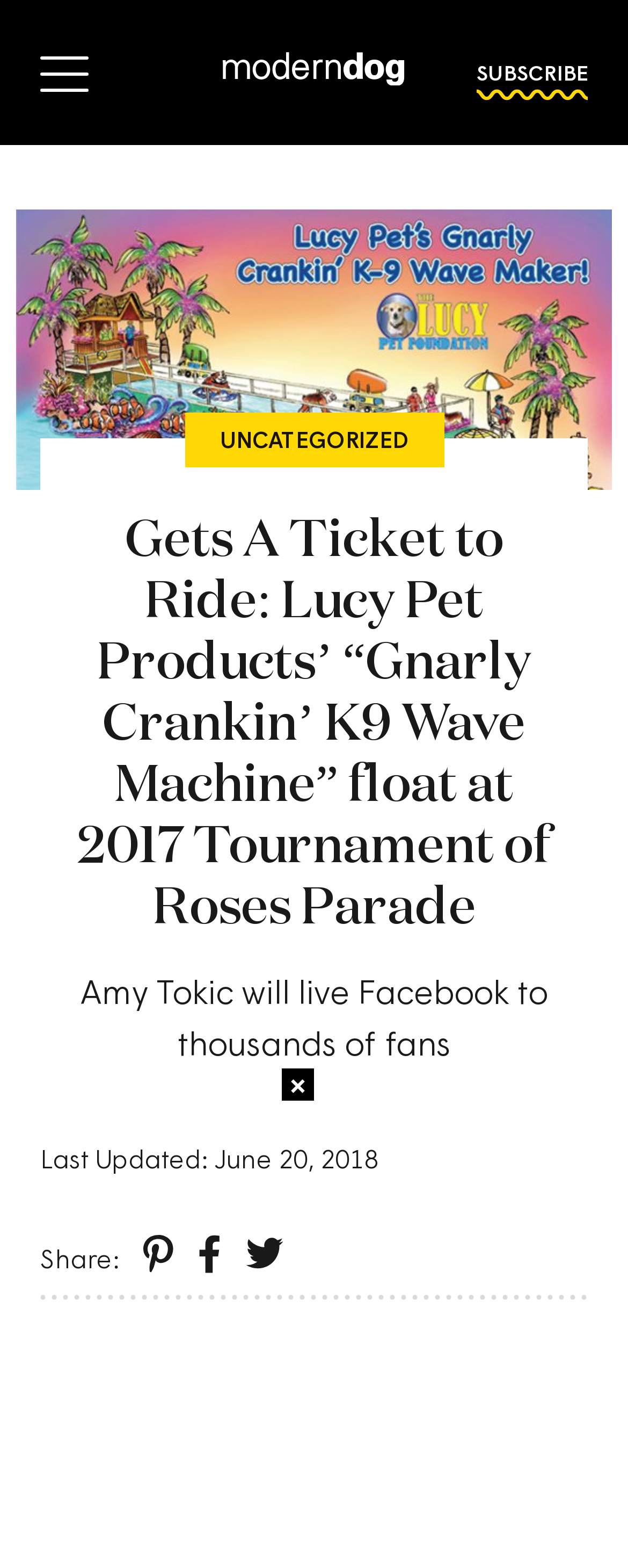What is the primary heading on this webpage?

Gets A Ticket to Ride: Lucy Pet Products’ “Gnarly Crankin’ K9 Wave Machine” float at 2017 Tournament of Roses Parade